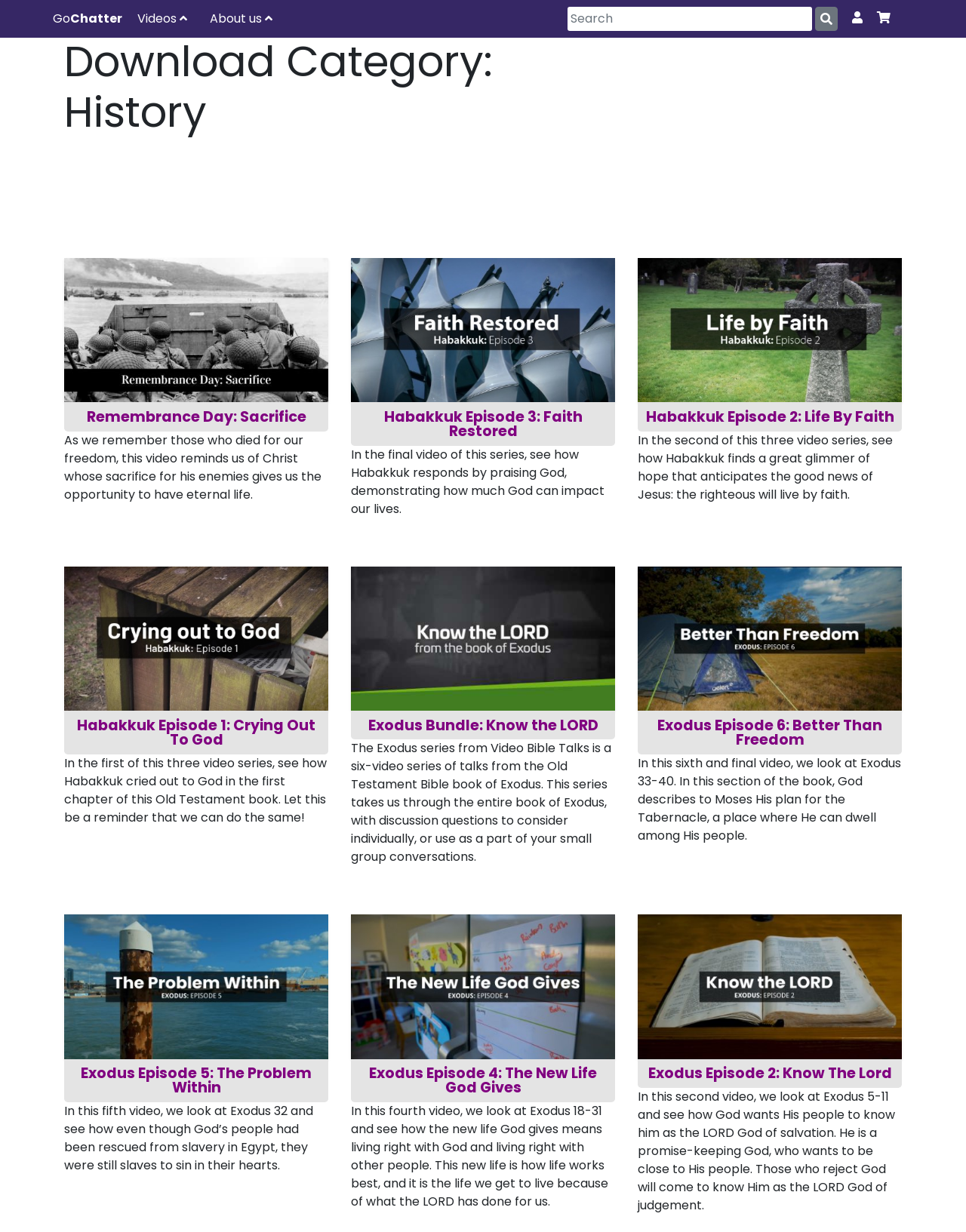Please determine the bounding box coordinates of the element's region to click for the following instruction: "Search for history videos".

[0.588, 0.006, 0.841, 0.025]